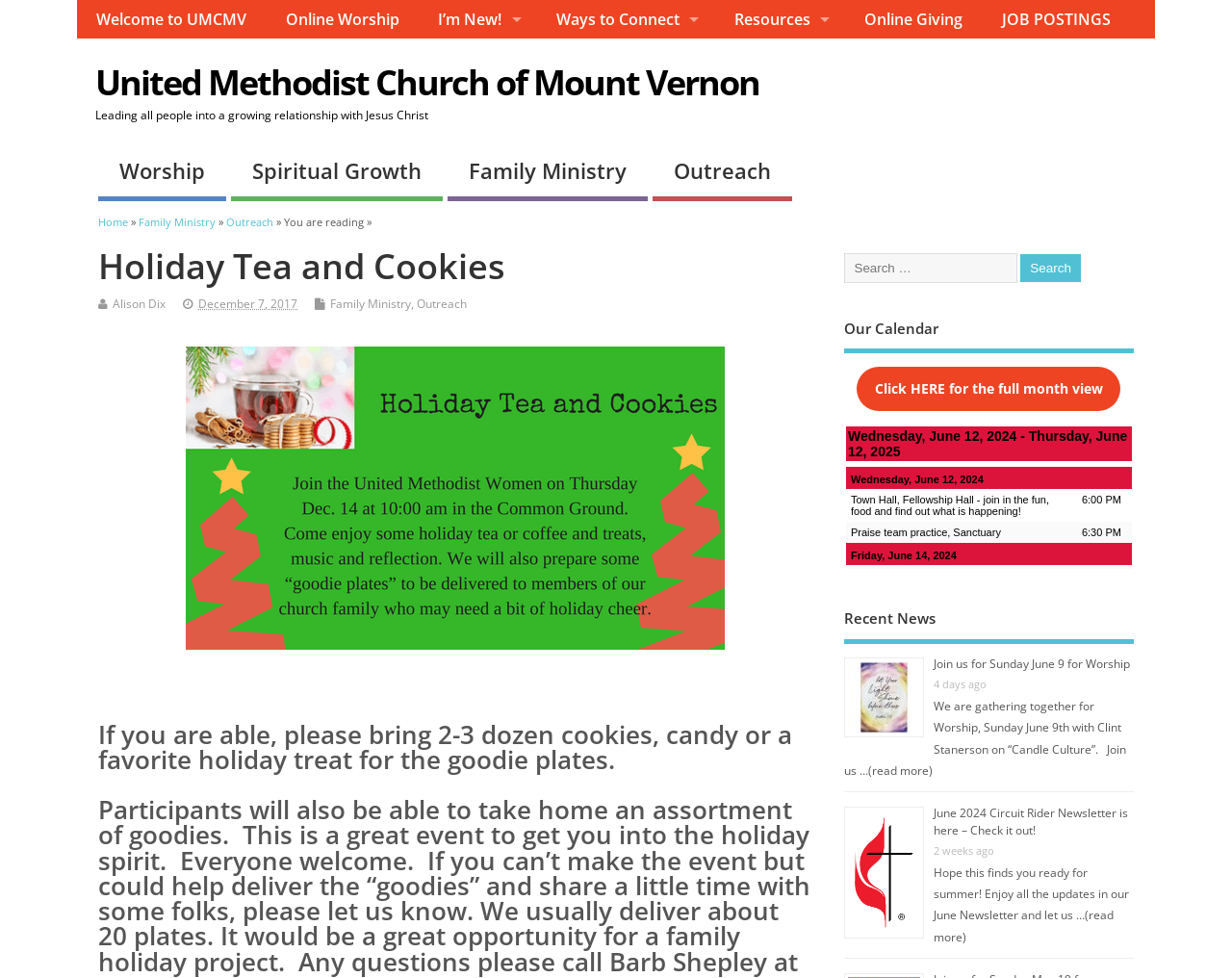Please provide the bounding box coordinates in the format (top-left x, top-left y, bottom-right x, bottom-right y). Remember, all values are floating point numbers between 0 and 1. What is the bounding box coordinate of the region described as: Ways to Connect

[0.436, 0.0, 0.58, 0.04]